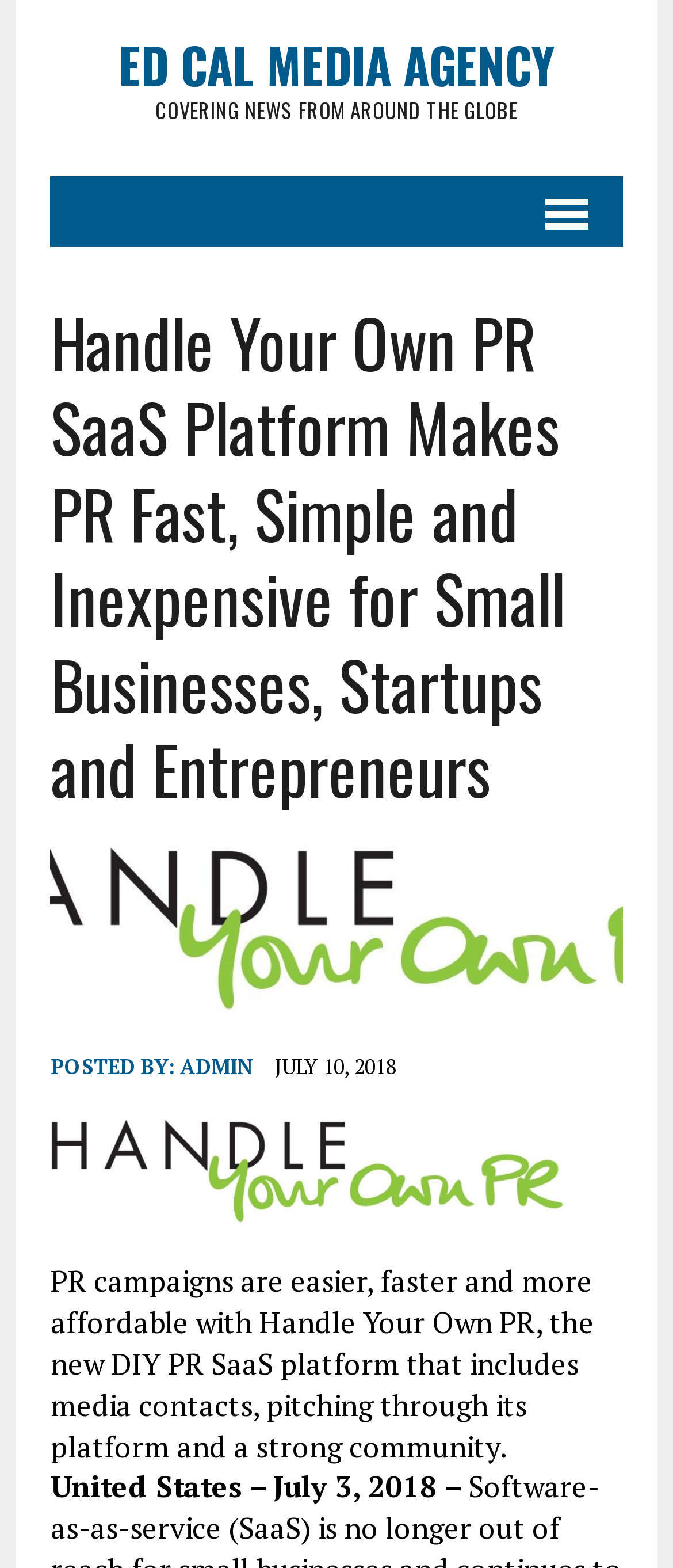Describe all the key features and sections of the webpage thoroughly.

The webpage is about Handle Your Own PR, a DIY PR SaaS platform designed for small businesses, startups, and entrepreneurs. At the top left of the page, there is a link to "Ed Cal Media Agency" with a heading "ED CAL MEDIA AGENCY" above it. Below the link, there is another heading "COVERING NEWS FROM AROUND THE GLOBE". 

On the top right, there is a menu link with a popup. Below it, there is a header section that spans almost the entire width of the page, containing a heading that summarizes the platform's benefits: "Handle Your Own PR SaaS Platform Makes PR Fast, Simple and Inexpensive for Small Businesses, Startups and Entrepreneurs".

In the middle of the page, there is a section with a "POSTED BY:" label, followed by a link to "ADMIN" and a date "JULY 10, 2018". Below this section, there is a link that spans almost the entire width of the page.

The main content of the page is a paragraph of text that describes the benefits of using Handle Your Own PR, including easier, faster, and more affordable PR campaigns. This text is located near the bottom of the page, above a final section that appears to be a press release, starting with "United States – July 3, 2018 –".